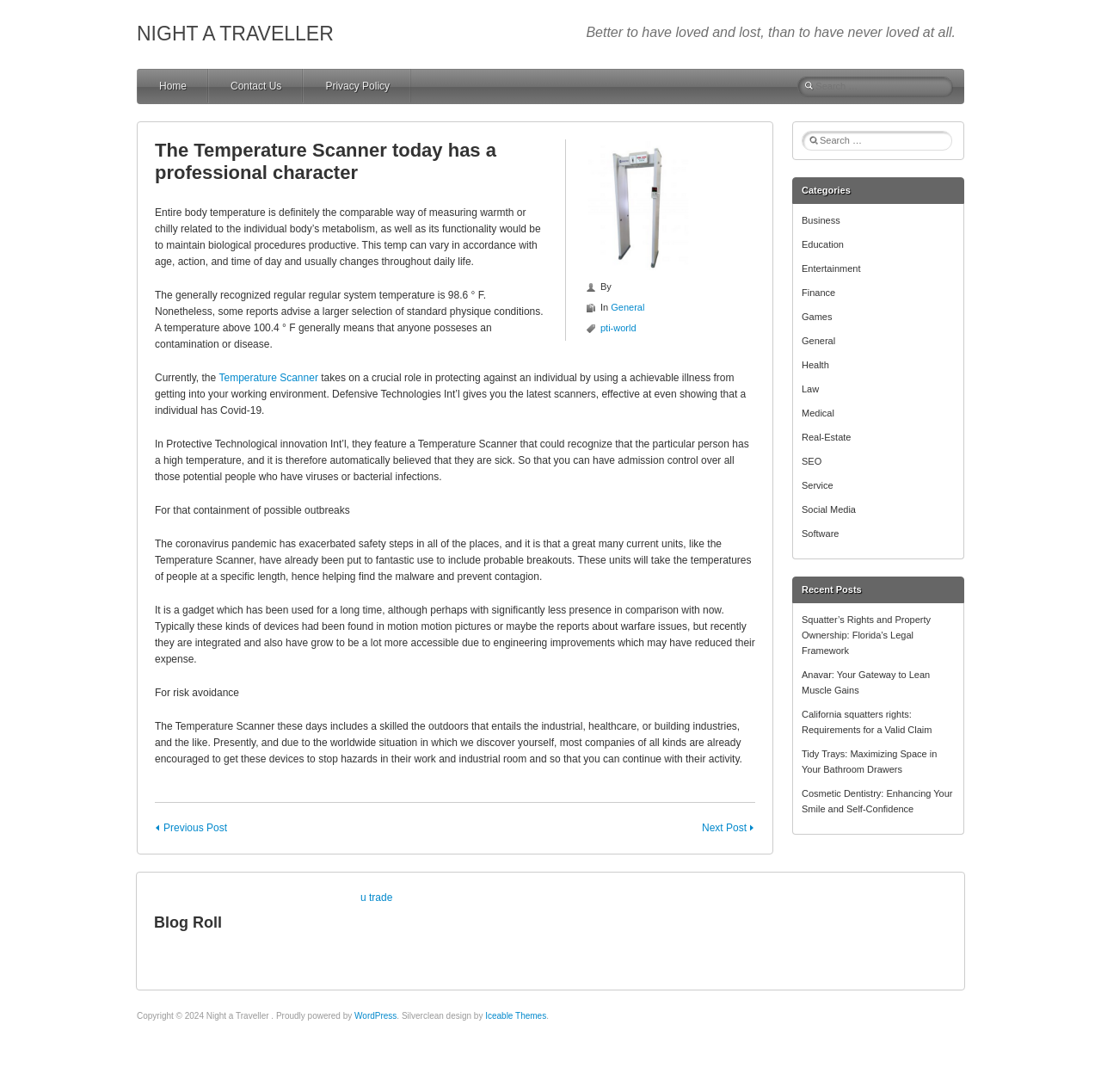What is the purpose of the Temperature Scanner?
Can you provide a detailed and comprehensive answer to the question?

Based on the webpage content, the Temperature Scanner is used to detect high temperature, which is an indication of illness or infection. It is used to prevent the spread of diseases and to maintain a safe environment in workplaces and public areas.